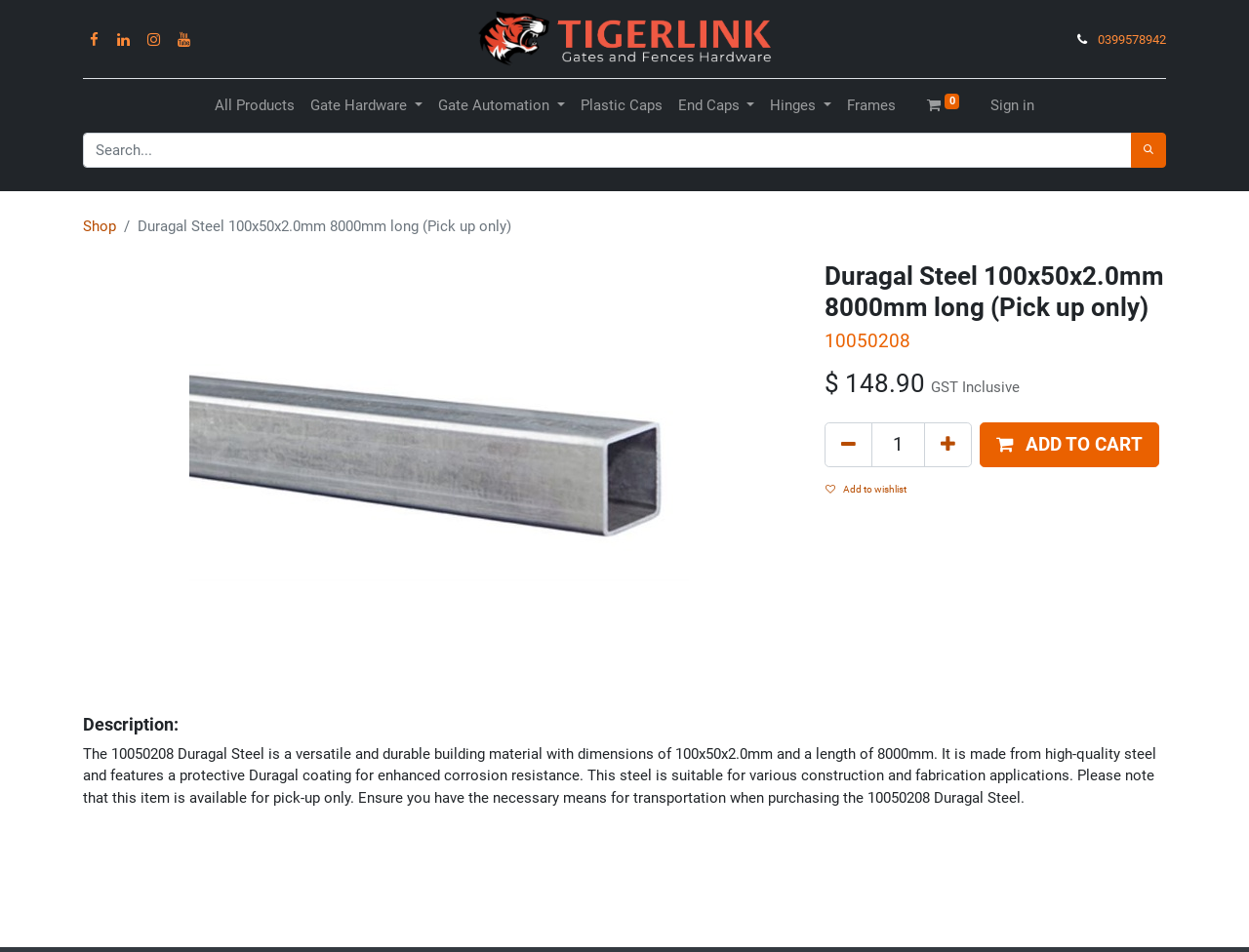Specify the bounding box coordinates of the region I need to click to perform the following instruction: "Click the logo of Tigerlink". The coordinates must be four float numbers in the range of 0 to 1, i.e., [left, top, right, bottom].

[0.375, 0.0, 0.625, 0.082]